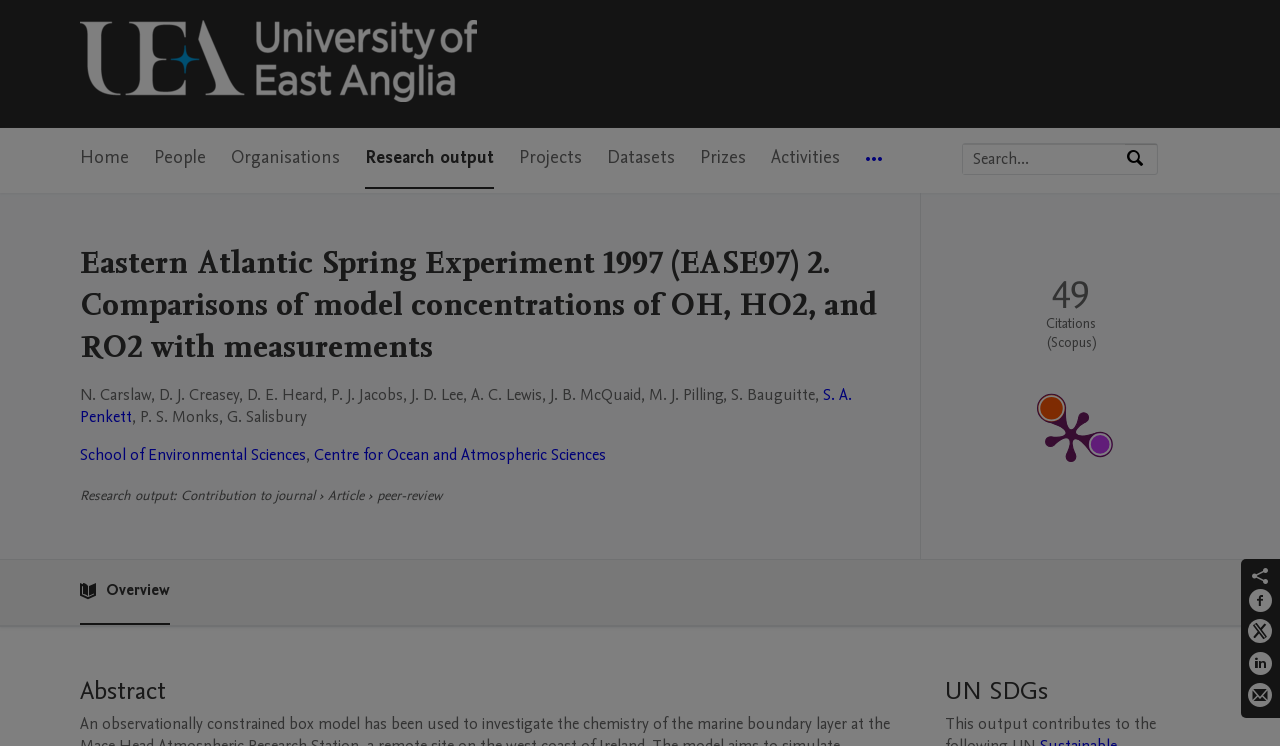Provide the bounding box coordinates of the HTML element described by the text: "School of Environmental Sciences". The coordinates should be in the format [left, top, right, bottom] with values between 0 and 1.

[0.062, 0.595, 0.239, 0.624]